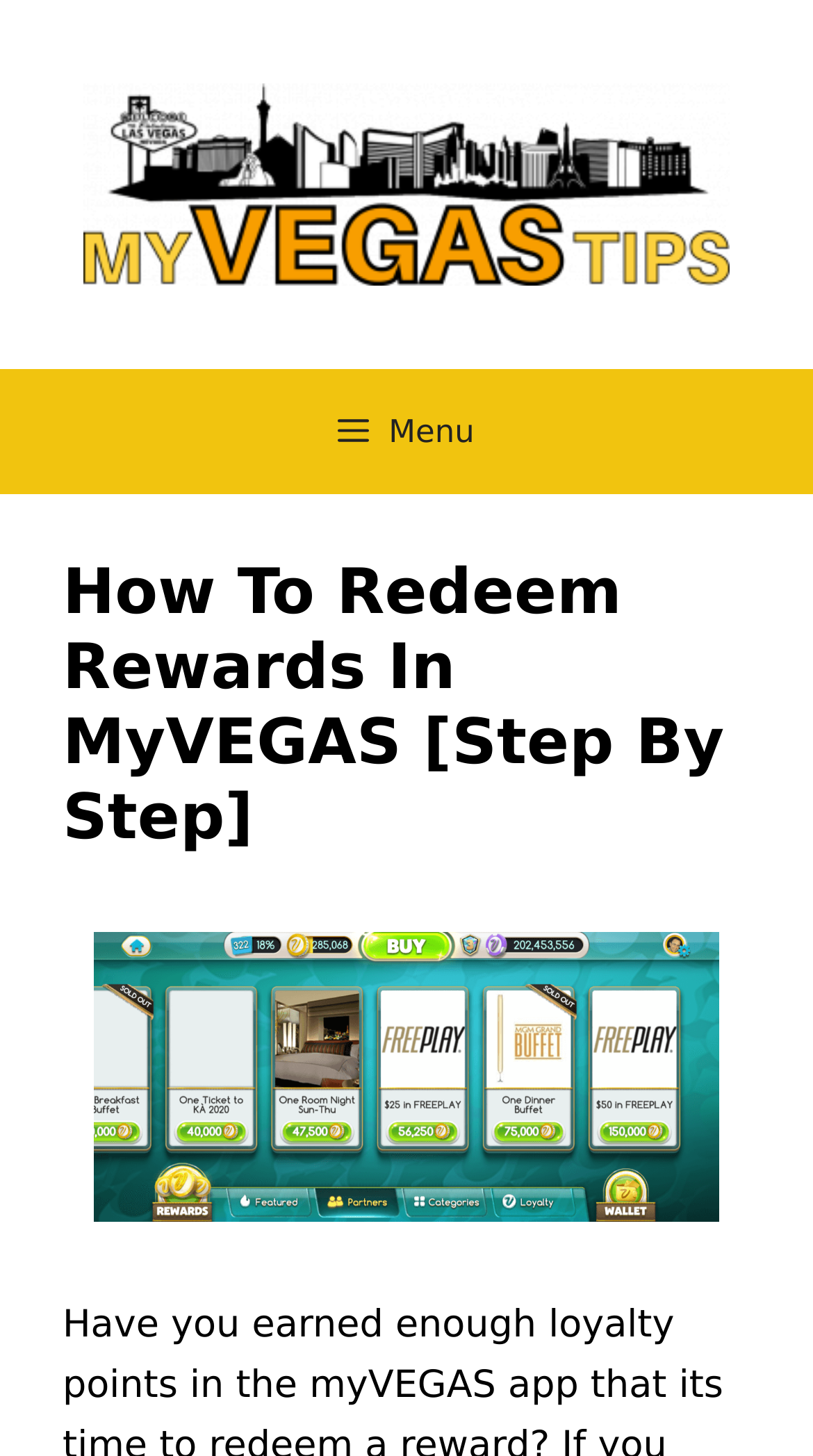Please provide a short answer using a single word or phrase for the question:
What is the main topic of the content section?

Redeeming rewards